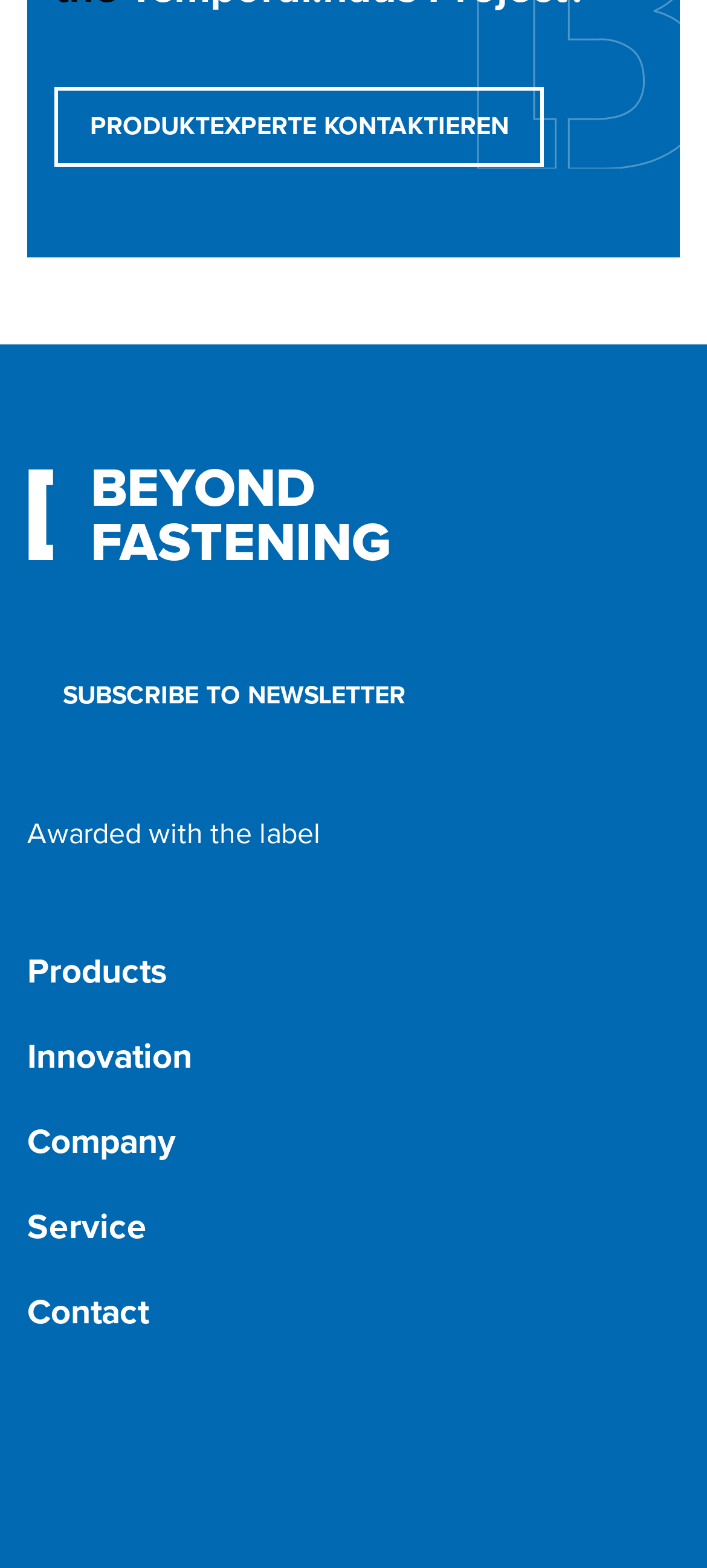Provide a brief response to the question below using a single word or phrase: 
How can I contact the product experts?

Click on 'PRODUKTEXPERTE KONTAKTIEREN'